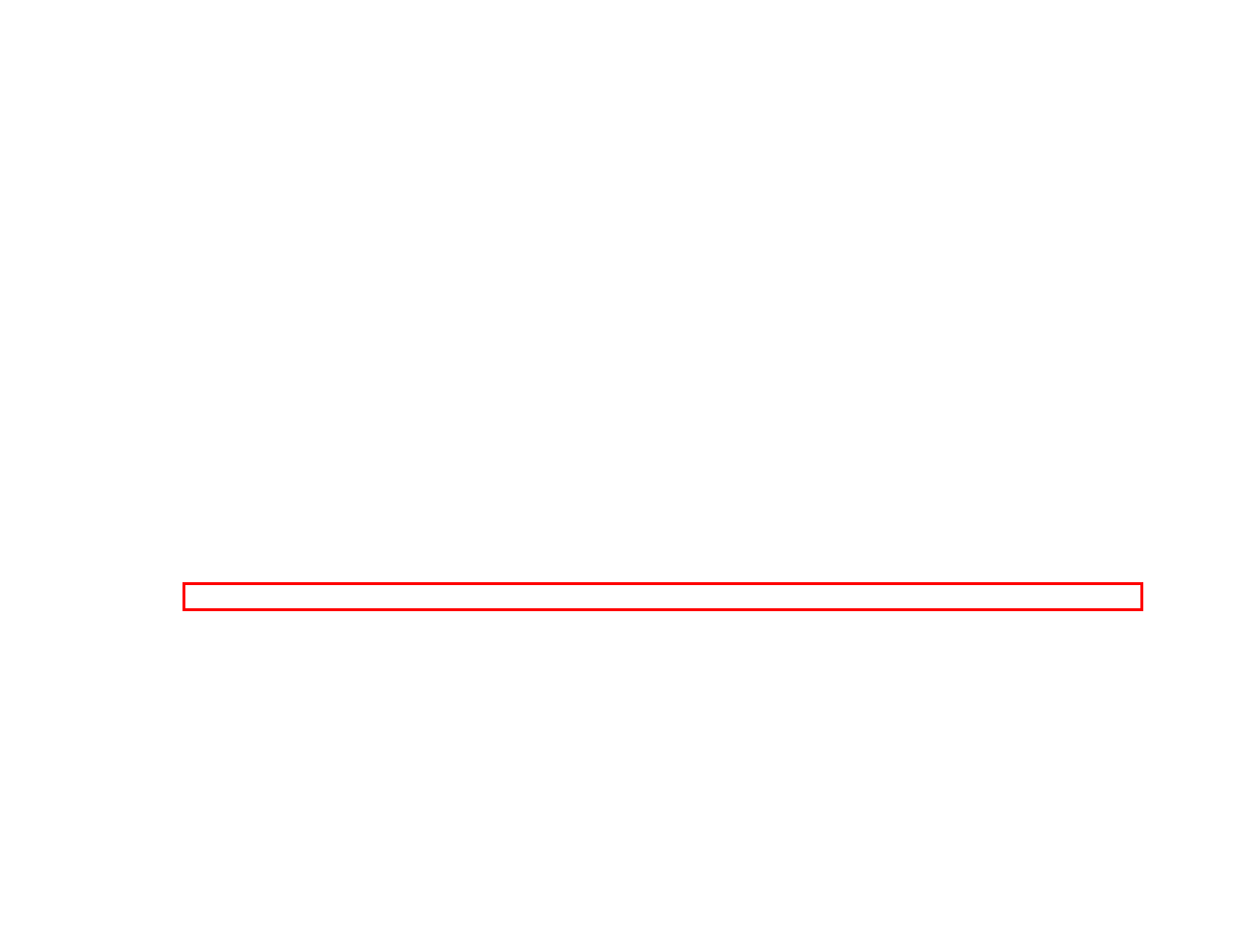Identify the text inside the red bounding box on the provided webpage screenshot by performing OCR.

It was awesome. He was fast and we thought inexpensive. He was great. The quality was perfect. They cleaned up.